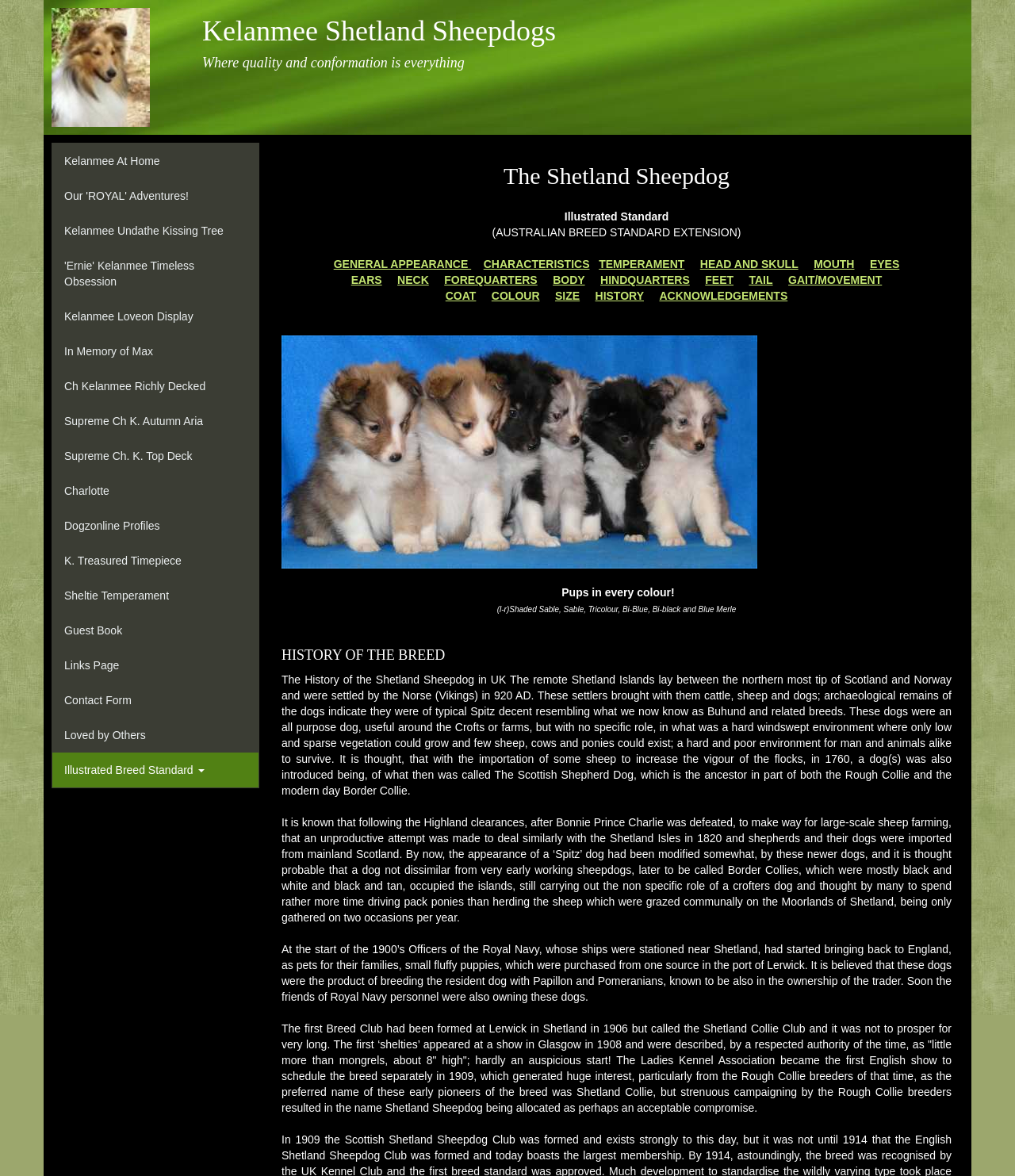Please identify the bounding box coordinates of the element's region that should be clicked to execute the following instruction: "Click on 'Kelanmee At Home'". The bounding box coordinates must be four float numbers between 0 and 1, i.e., [left, top, right, bottom].

[0.052, 0.122, 0.255, 0.152]